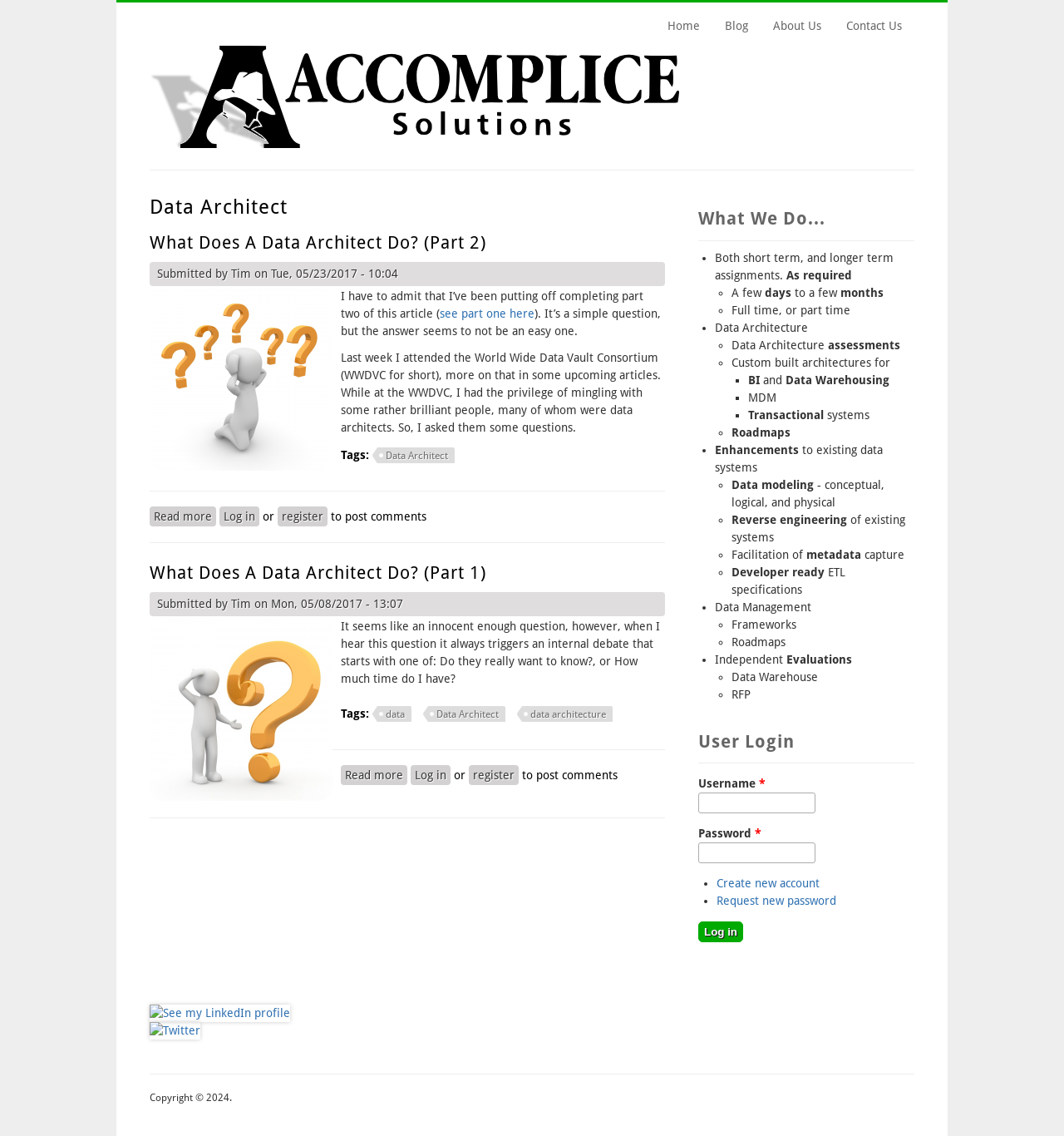Please answer the following question as detailed as possible based on the image: 
What are the services provided by Accomplice Solutions?

I determined the services provided by Accomplice Solutions by looking at the list of bullet points in the 'What We Do...' section, which includes 'Data Architecture', 'Enhancements', and 'Roadmaps'.